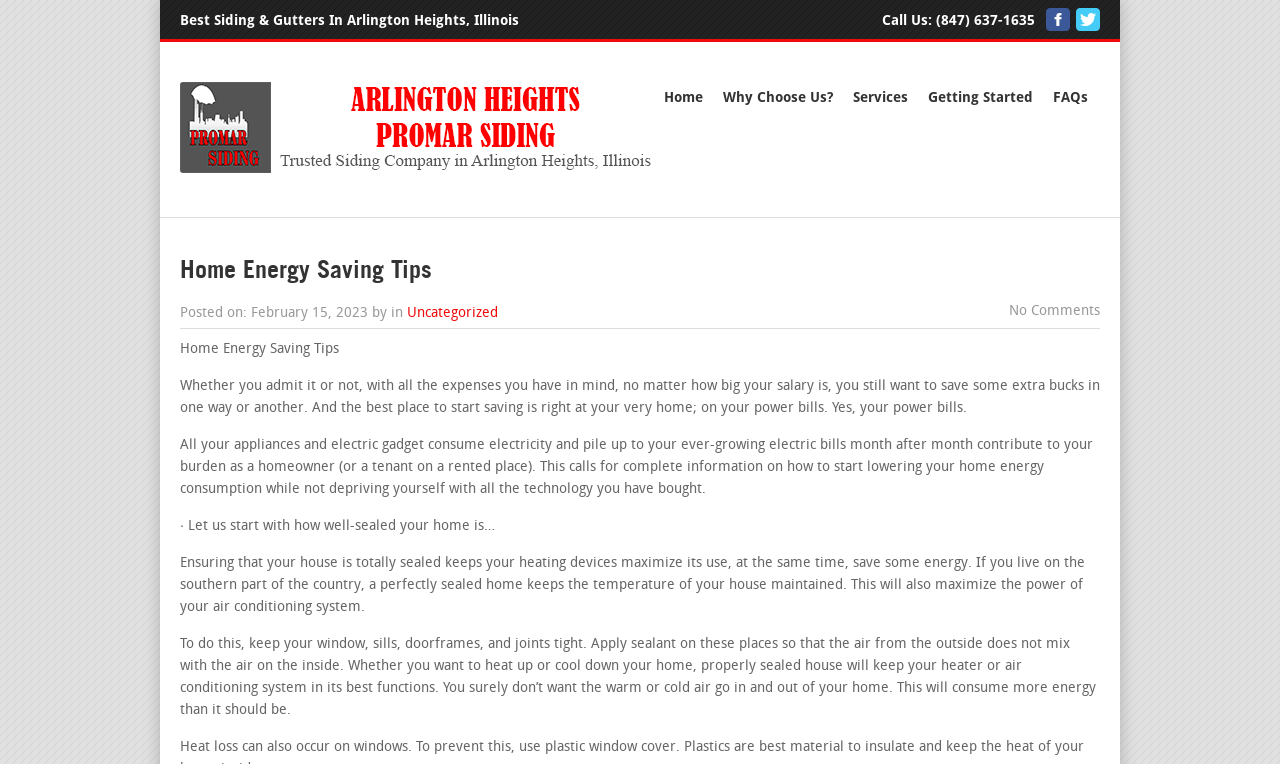Specify the bounding box coordinates of the area to click in order to execute this command: 'Call the phone number'. The coordinates should consist of four float numbers ranging from 0 to 1, and should be formatted as [left, top, right, bottom].

[0.731, 0.017, 0.809, 0.037]